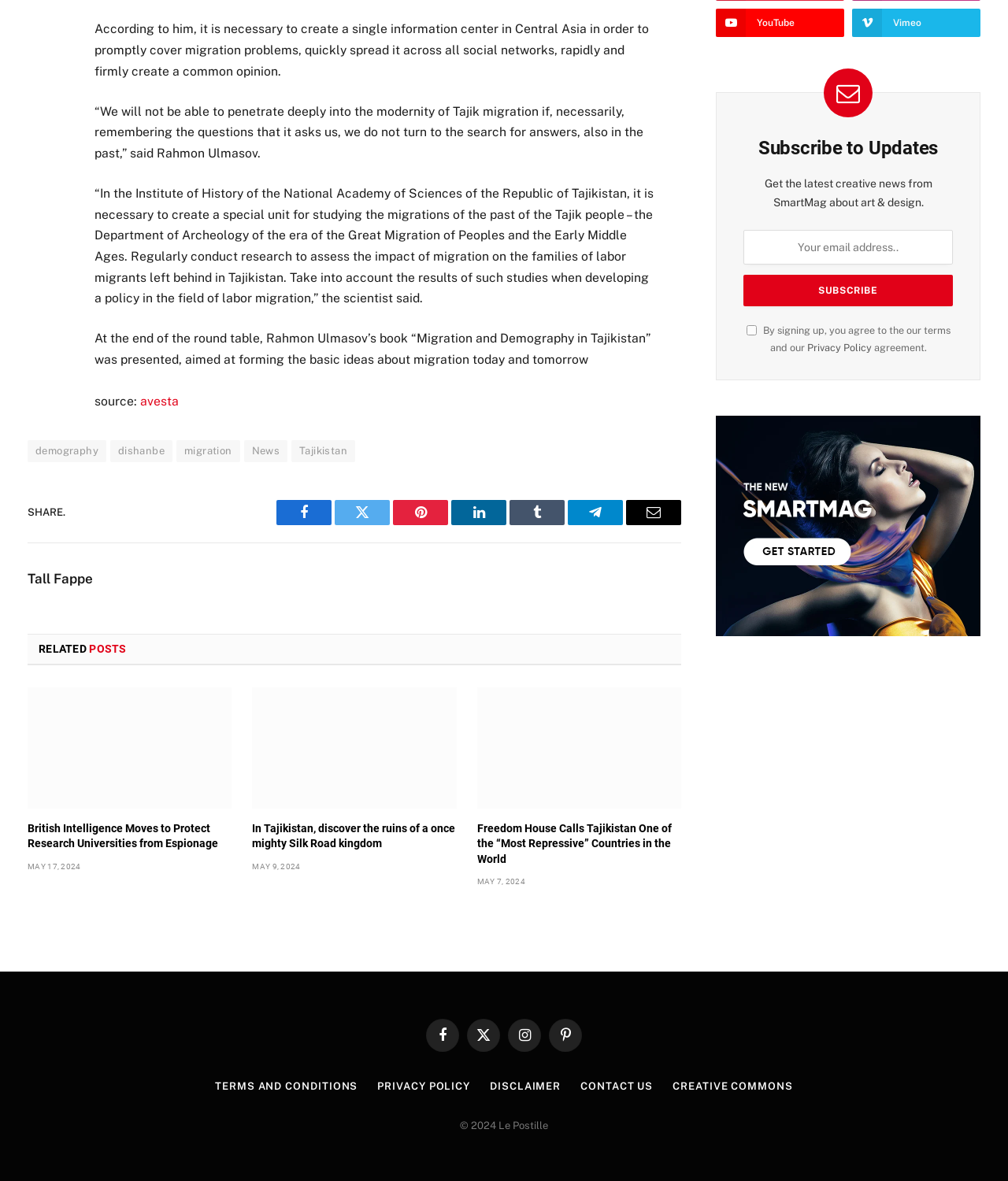Please find the bounding box coordinates of the element that must be clicked to perform the given instruction: "Click on the 'Tajikistan' link". The coordinates should be four float numbers from 0 to 1, i.e., [left, top, right, bottom].

[0.289, 0.373, 0.352, 0.391]